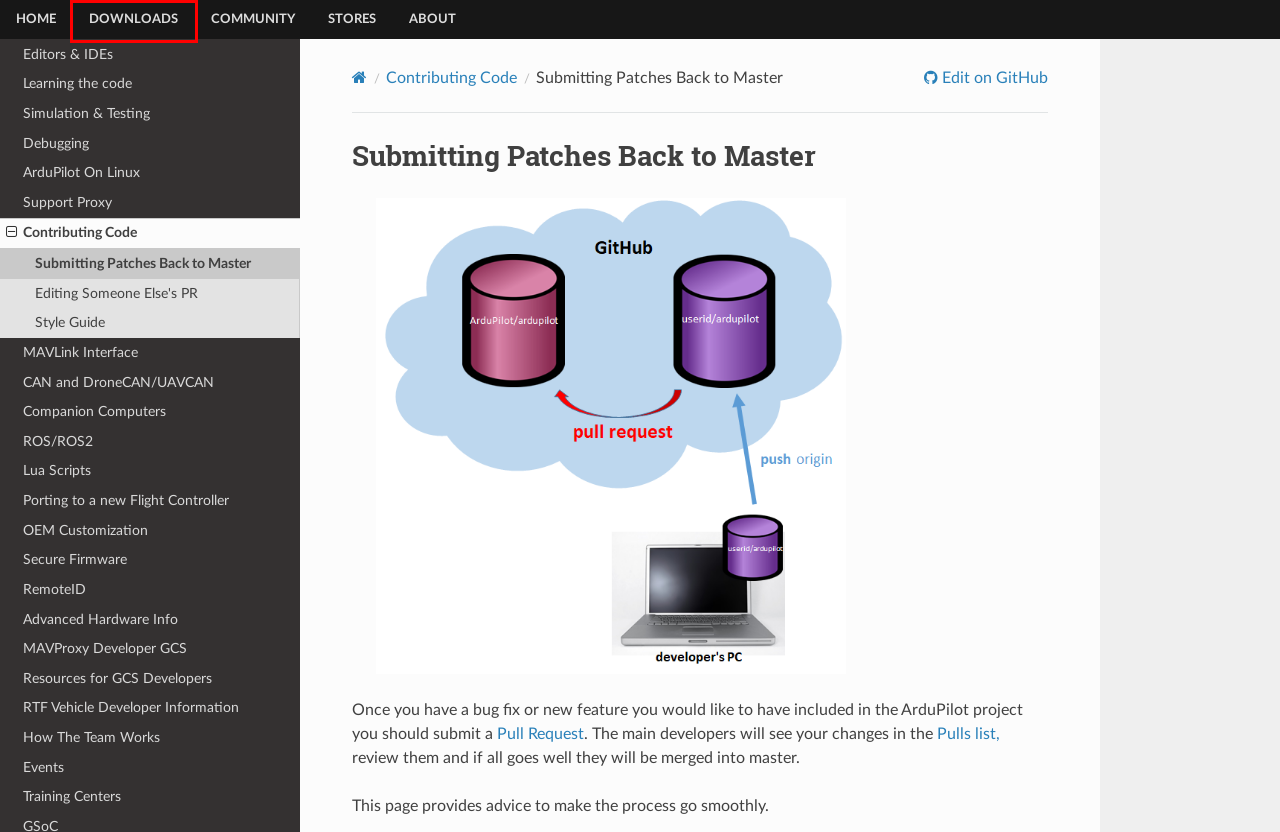Review the screenshot of a webpage which includes a red bounding box around an element. Select the description that best fits the new webpage once the element in the bounding box is clicked. Here are the candidates:
A. ArduPilot Discourse
B. License (GPLv3) — Dev  documentation
C. CC BY-SA 3.0 Deed | Attribution-ShareAlike 3.0 Unported
 | Creative Commons
D. Communication Channels — Dev  documentation
E. ArduPilot Firmware Download
F. ArduPilot firmware : /Tools/MissionPlanner
G. Trademark — Dev  documentation
H. Welcome to the ArduPilot Development Site — Dev  documentation

E